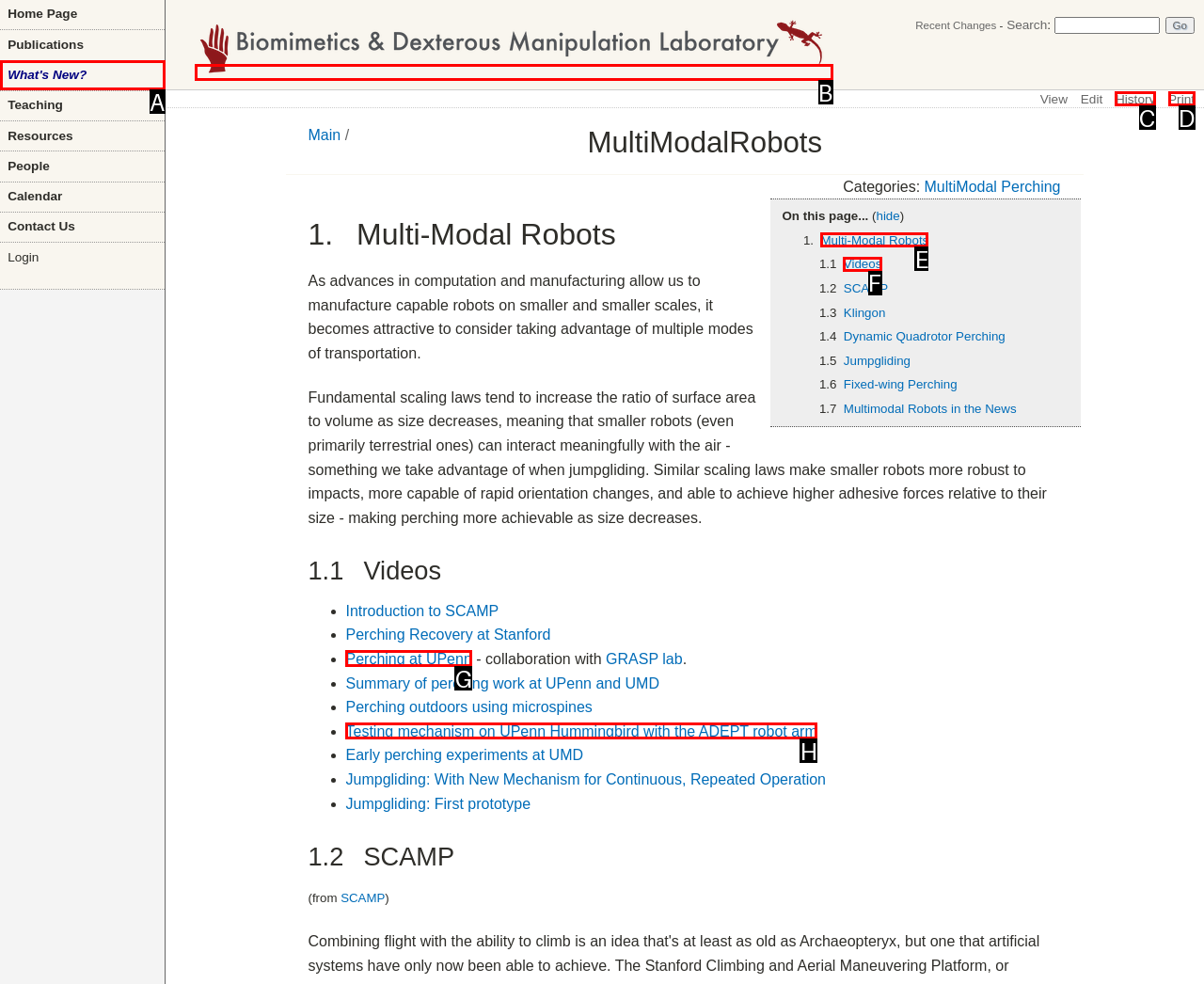Decide which letter you need to select to fulfill the task: Browse by topic
Answer with the letter that matches the correct option directly.

None